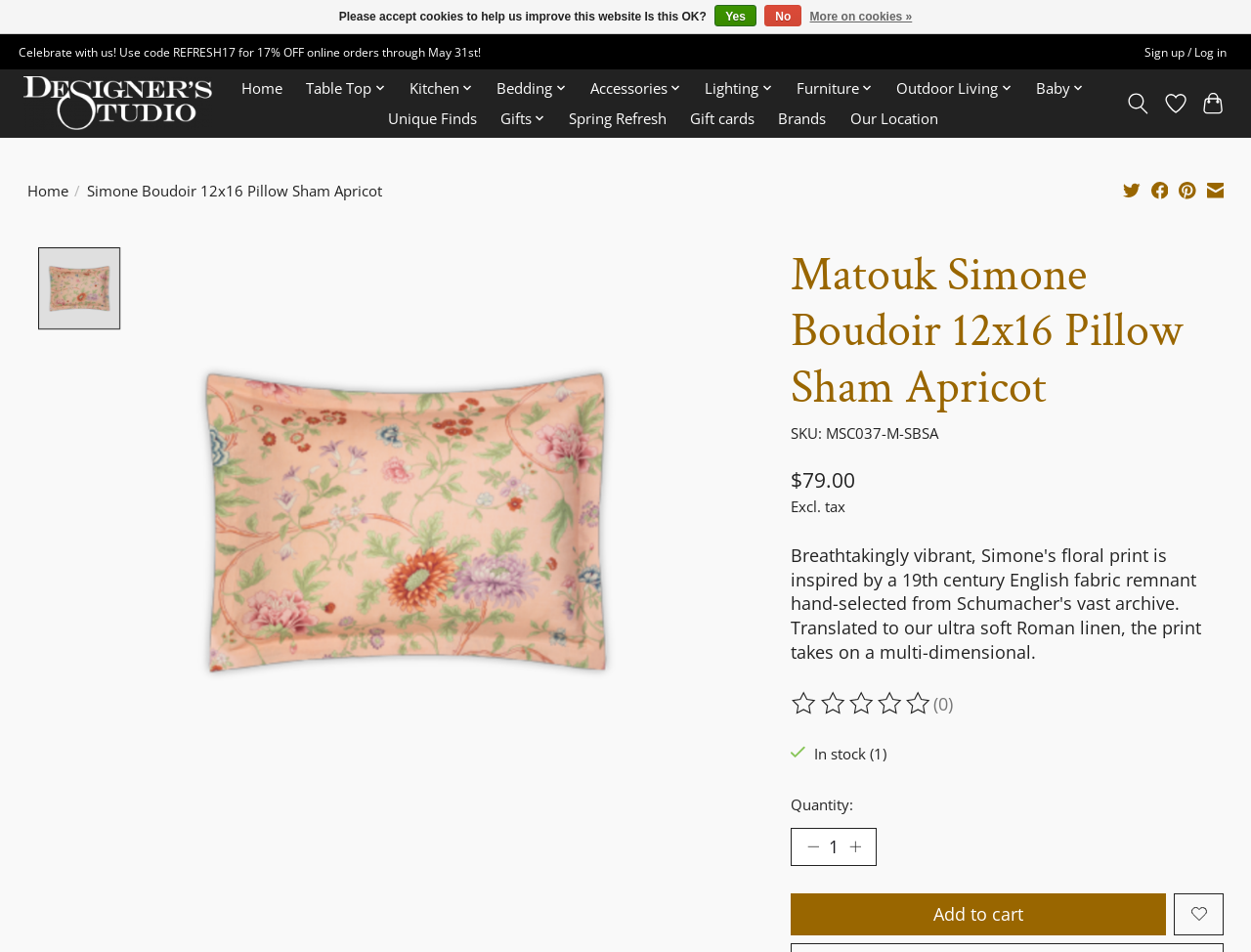Provide an in-depth caption for the webpage.

This webpage is an e-commerce product page for a "Simone Boudoir 12x16 Pillow Sham Apricot" from the "Designer's Studio" online store. At the top of the page, there is a promotional banner announcing a 17% discount on online orders through May 31st. Below this, there is a navigation menu with links to various categories, including "Home", "Table Top", "Kitchen", and more. Each category has a corresponding icon.

To the right of the navigation menu, there is a search bar and a wishlist/cart toggle button. Above the product image, there is a breadcrumb navigation trail showing the path from the homepage to the current product page.

The product image is a large, high-quality image of the pillow sham, taking up most of the page's width. Below the image, there is a product description section with the product name, SKU, price, and rating information. The rating is displayed as a number out of 5, with an option to read reviews.

To the right of the product description, there is a section for adding the product to the cart, with quantity controls and an "Add to cart" button. There is also an option to add the product to a wishlist.

At the very top of the page, there is a link to sign up or log in to the website. In the top-right corner, there are social media sharing links for Twitter, Facebook, Pinterest, and email.

Finally, at the bottom of the page, there is a cookie acceptance notification with options to accept or decline cookies, as well as a link to learn more about cookies.